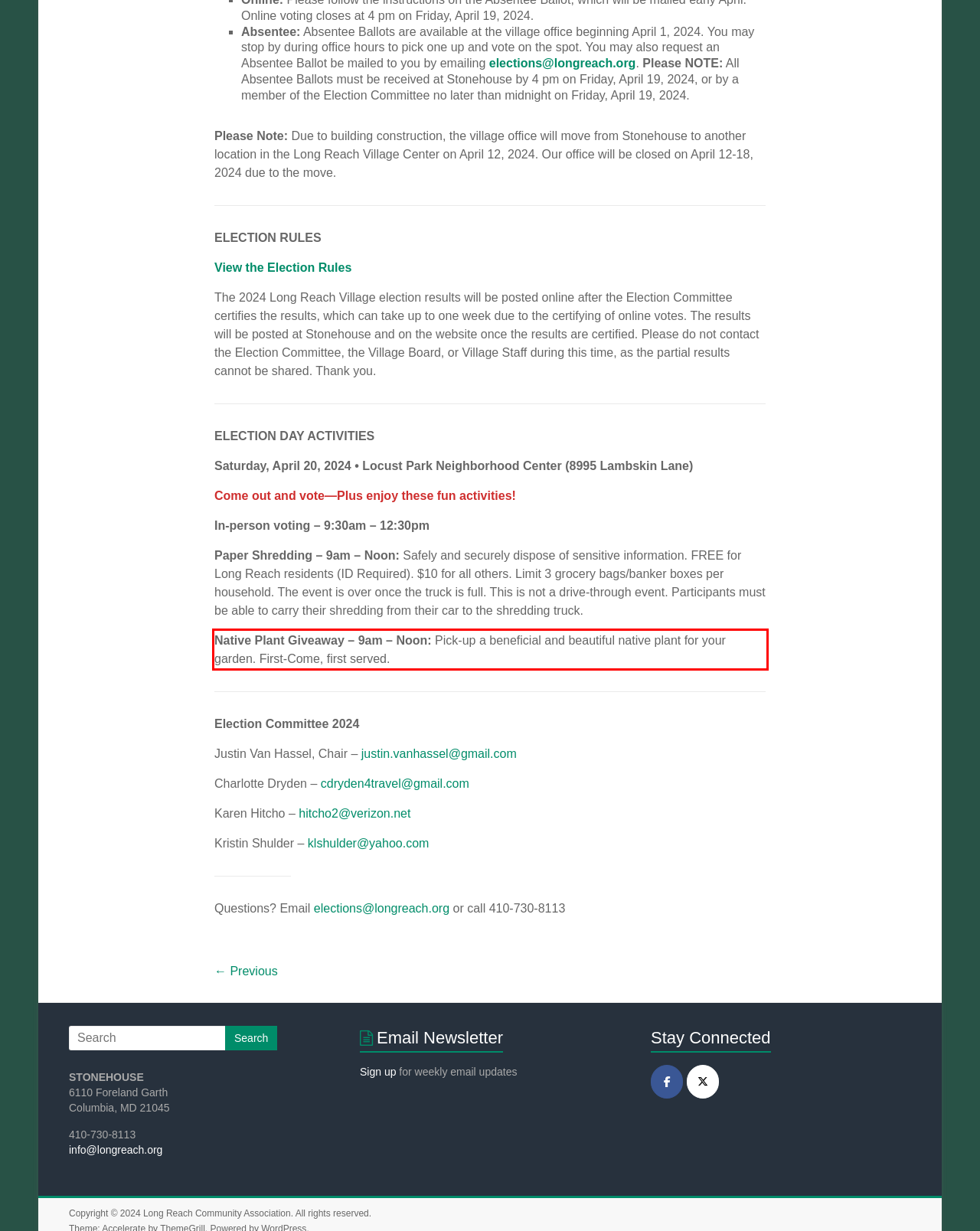Using the provided screenshot of a webpage, recognize and generate the text found within the red rectangle bounding box.

Native Plant Giveaway – 9am – Noon: Pick-up a beneficial and beautiful native plant for your garden. First-Come, first served.